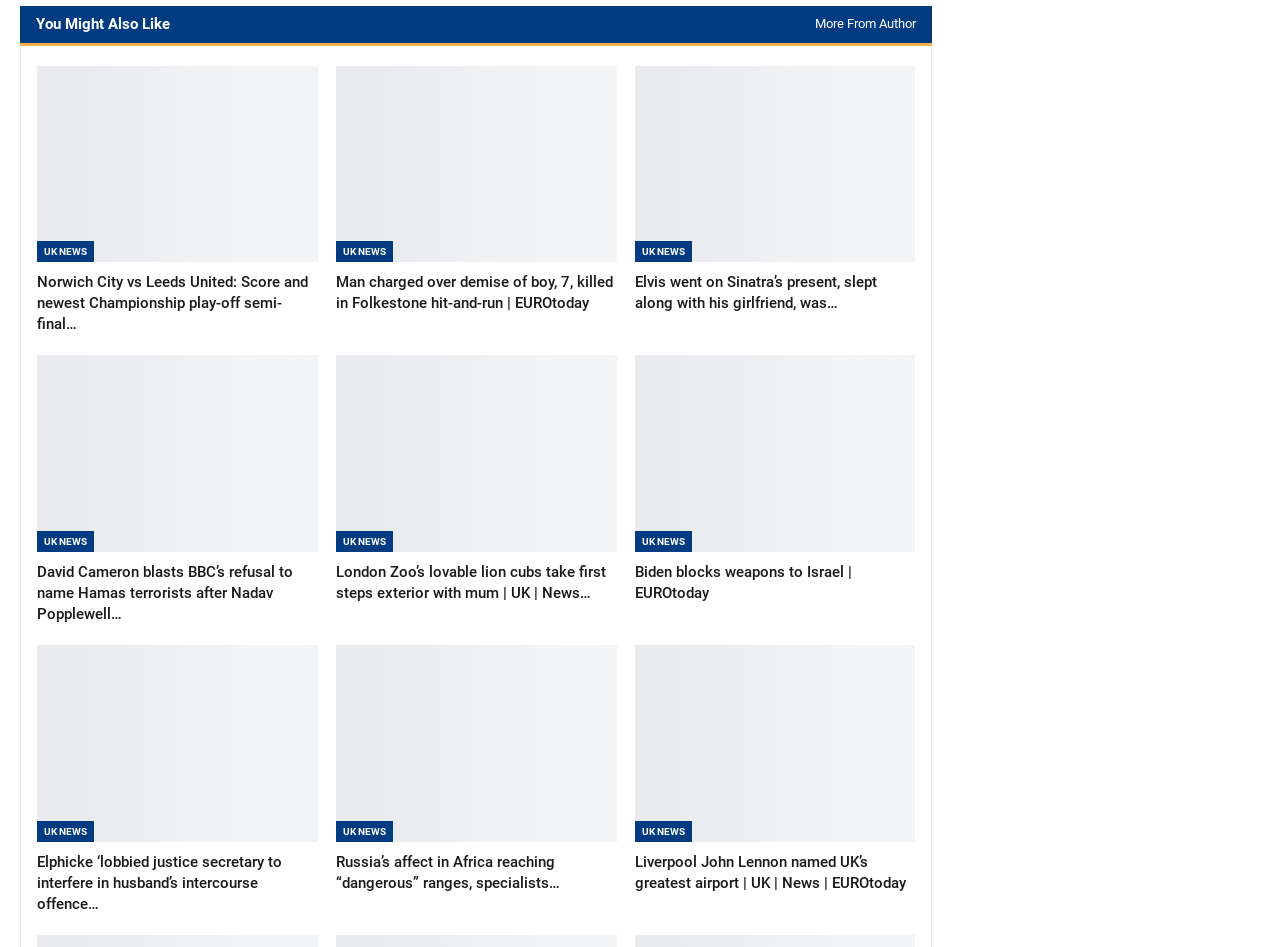Locate the coordinates of the bounding box for the clickable region that fulfills this instruction: "Read 'Norwich City vs Leeds United: Score and newest Championship play-off semi-final updates'".

[0.029, 0.07, 0.248, 0.277]